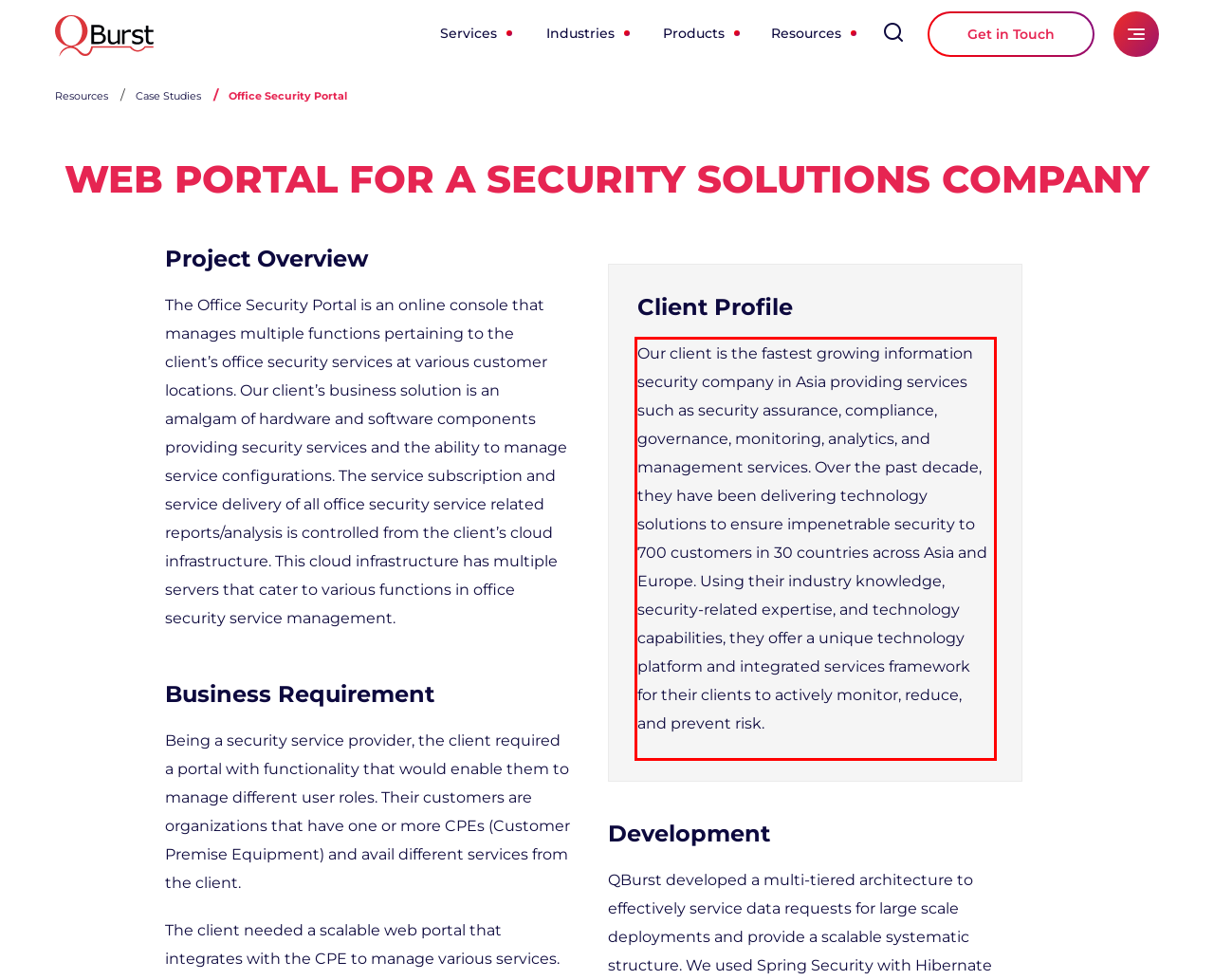You have a webpage screenshot with a red rectangle surrounding a UI element. Extract the text content from within this red bounding box.

Our client is the fastest growing information security company in Asia providing services such as security assurance, compliance, governance, monitoring, analytics, and management services. Over the past decade, they have been delivering technology solutions to ensure impenetrable security to 700 customers in 30 countries across Asia and Europe. Using their industry knowledge, security-related expertise, and technology capabilities, they offer a unique technology platform and integrated services framework for their clients to actively monitor, reduce, and prevent risk.